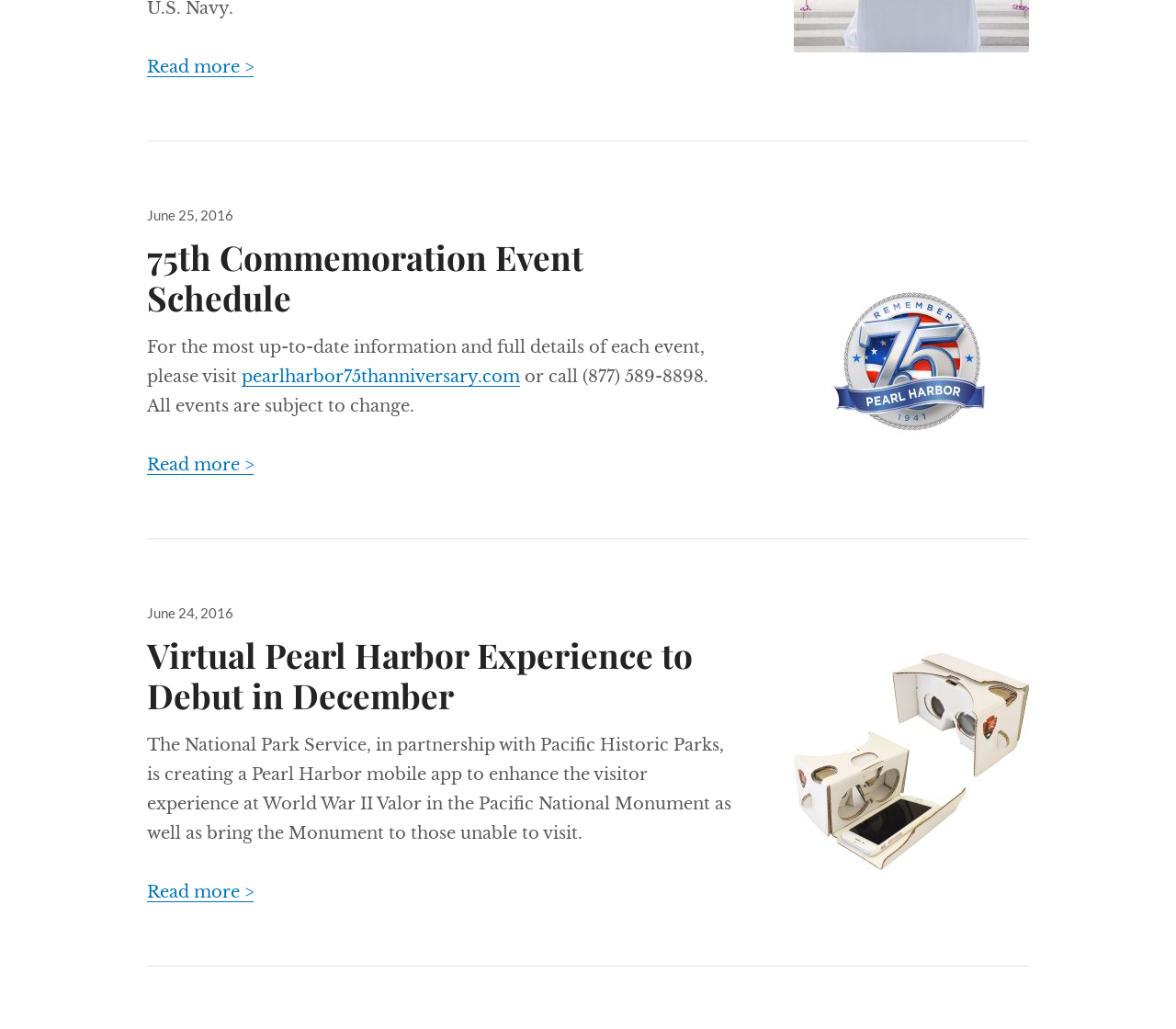Extract the bounding box of the UI element described as: "parent_node: Posted on".

[0.675, 0.238, 0.875, 0.466]